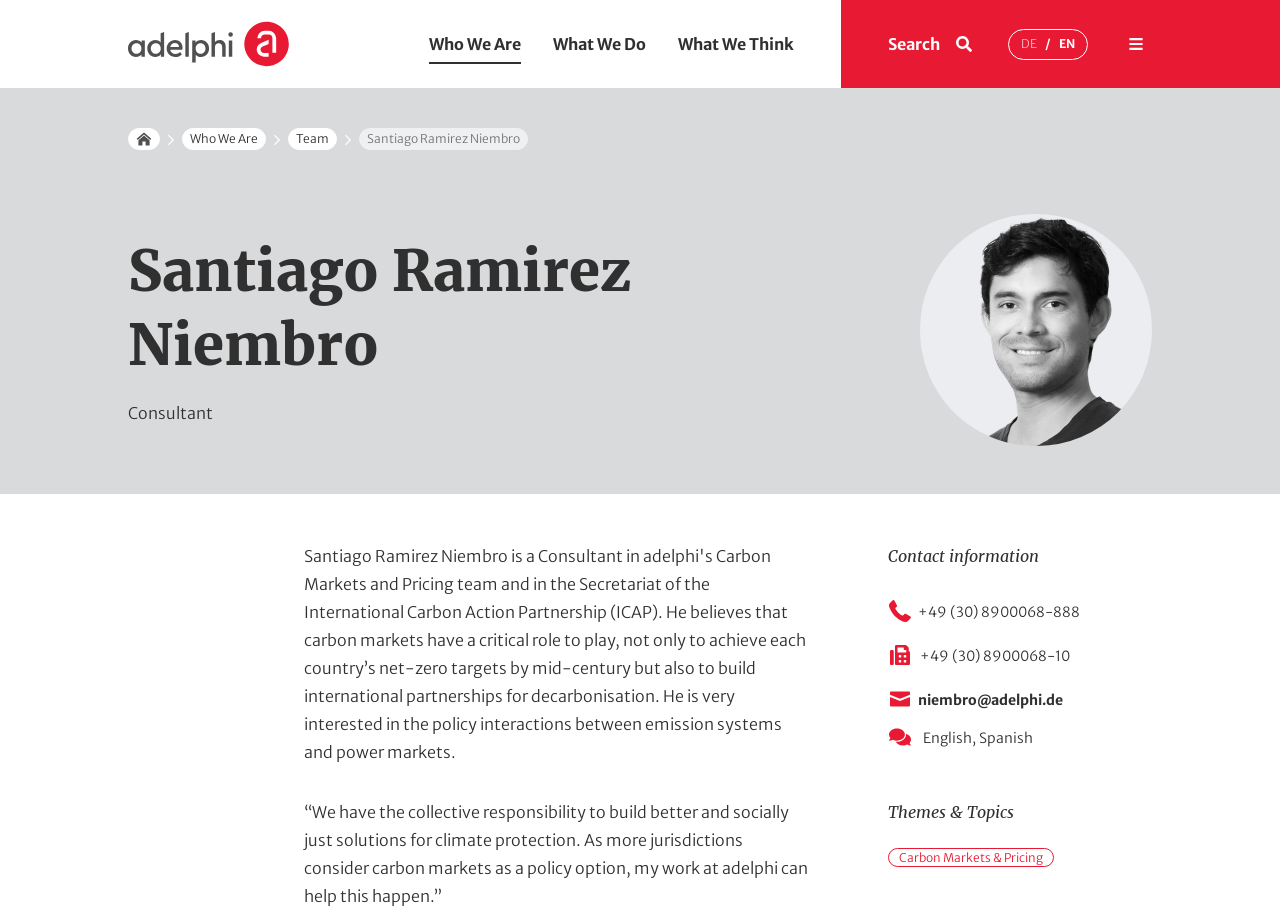Highlight the bounding box of the UI element that corresponds to this description: "What We Do".

[0.432, 0.037, 0.505, 0.059]